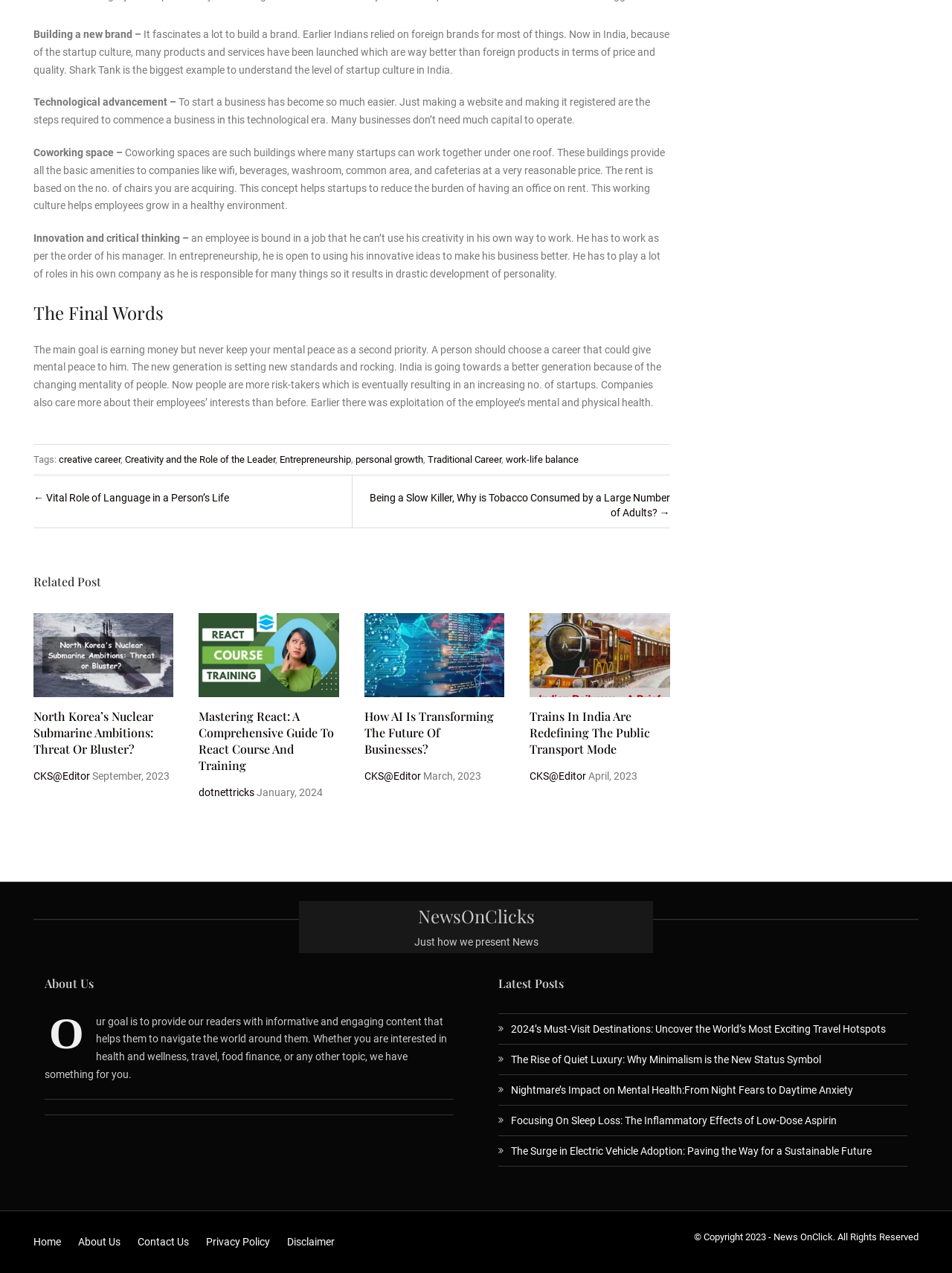What is the theme of the related posts?
Using the visual information, respond with a single word or phrase.

Various topics